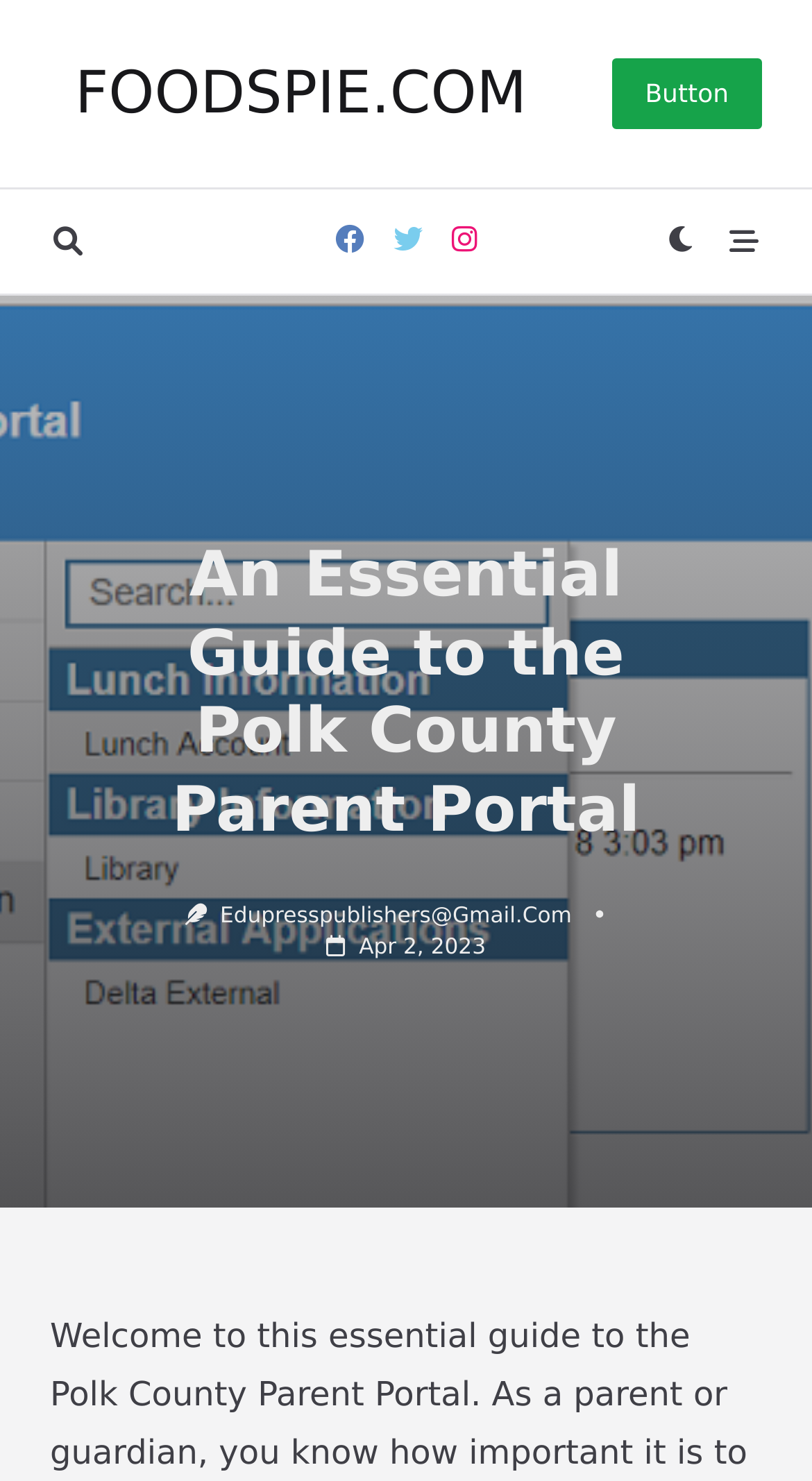For the following element description, predict the bounding box coordinates in the format (top-left x, top-left y, bottom-right x, bottom-right y). All values should be floating point numbers between 0 and 1. Description: Button

[0.753, 0.039, 0.938, 0.087]